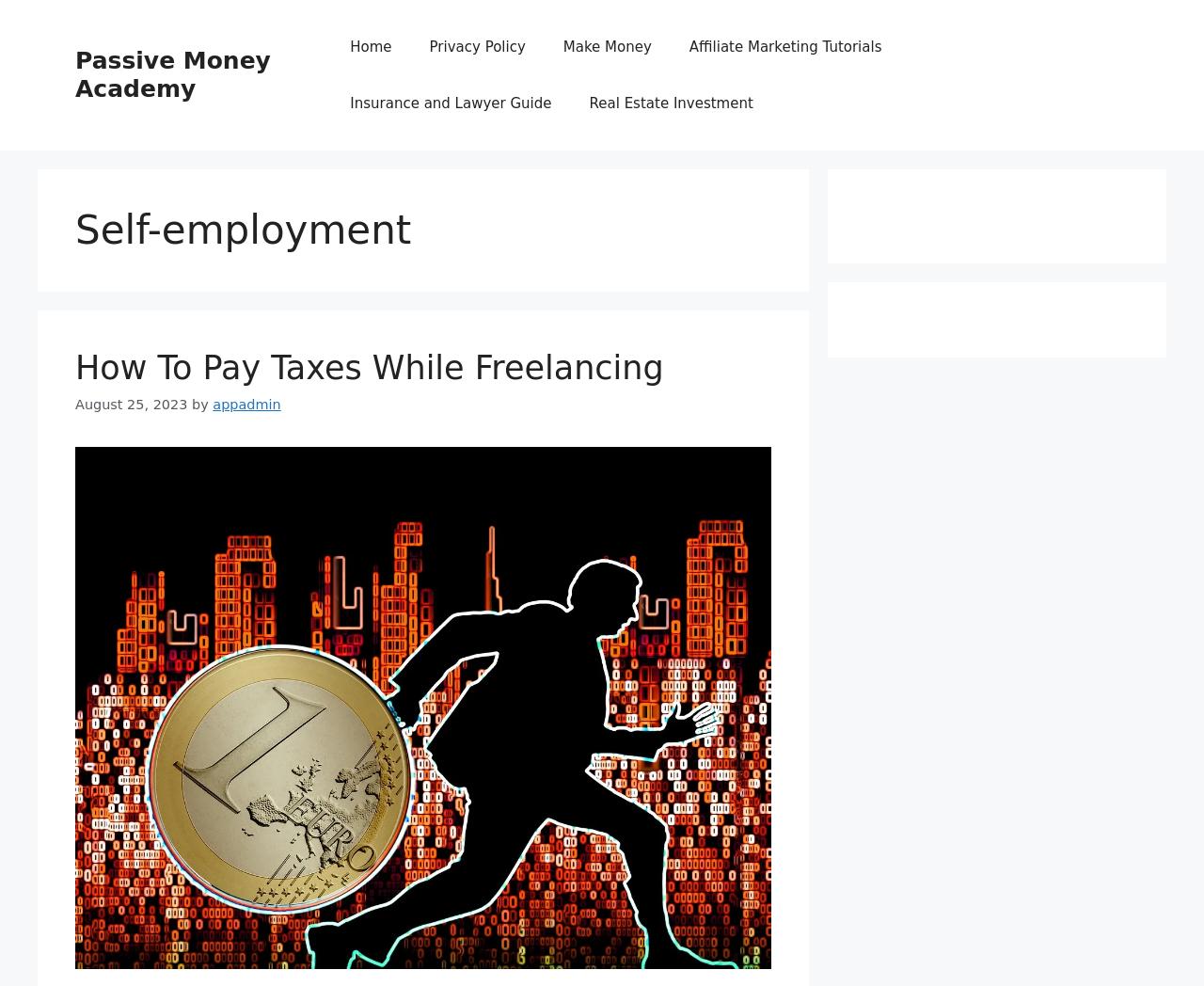How many navigation links are there?
Provide a detailed and extensive answer to the question.

I counted the number of links under the 'Primary' navigation element, which are 'Home', 'Privacy Policy', 'Make Money', 'Affiliate Marketing Tutorials', 'Insurance and Lawyer Guide', and 'Real Estate Investment'.